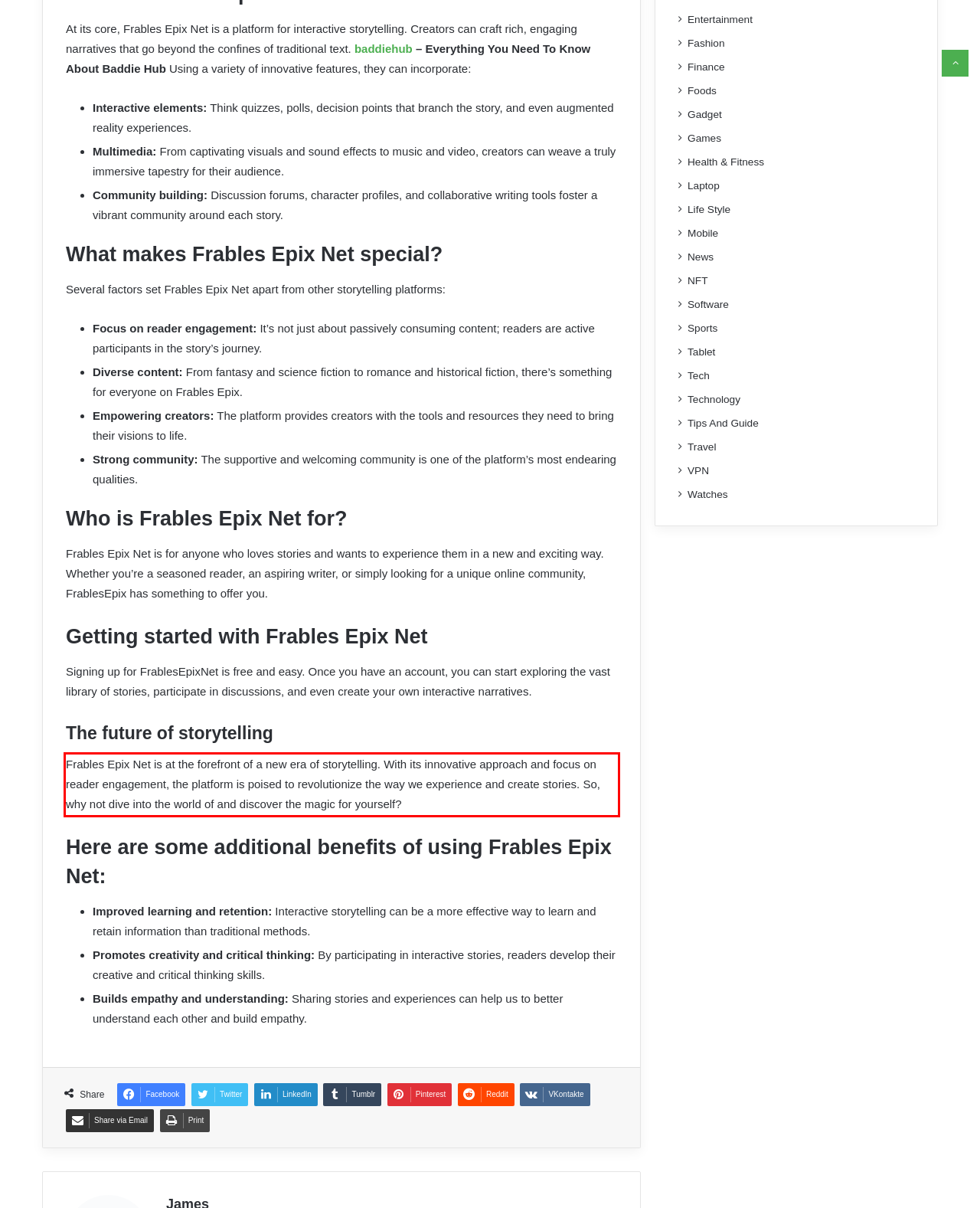Within the screenshot of a webpage, identify the red bounding box and perform OCR to capture the text content it contains.

Frables Epix Net is at the forefront of a new era of storytelling. With its innovative approach and focus on reader engagement, the platform is poised to revolutionize the way we experience and create stories. So, why not dive into the world of and discover the magic for yourself?